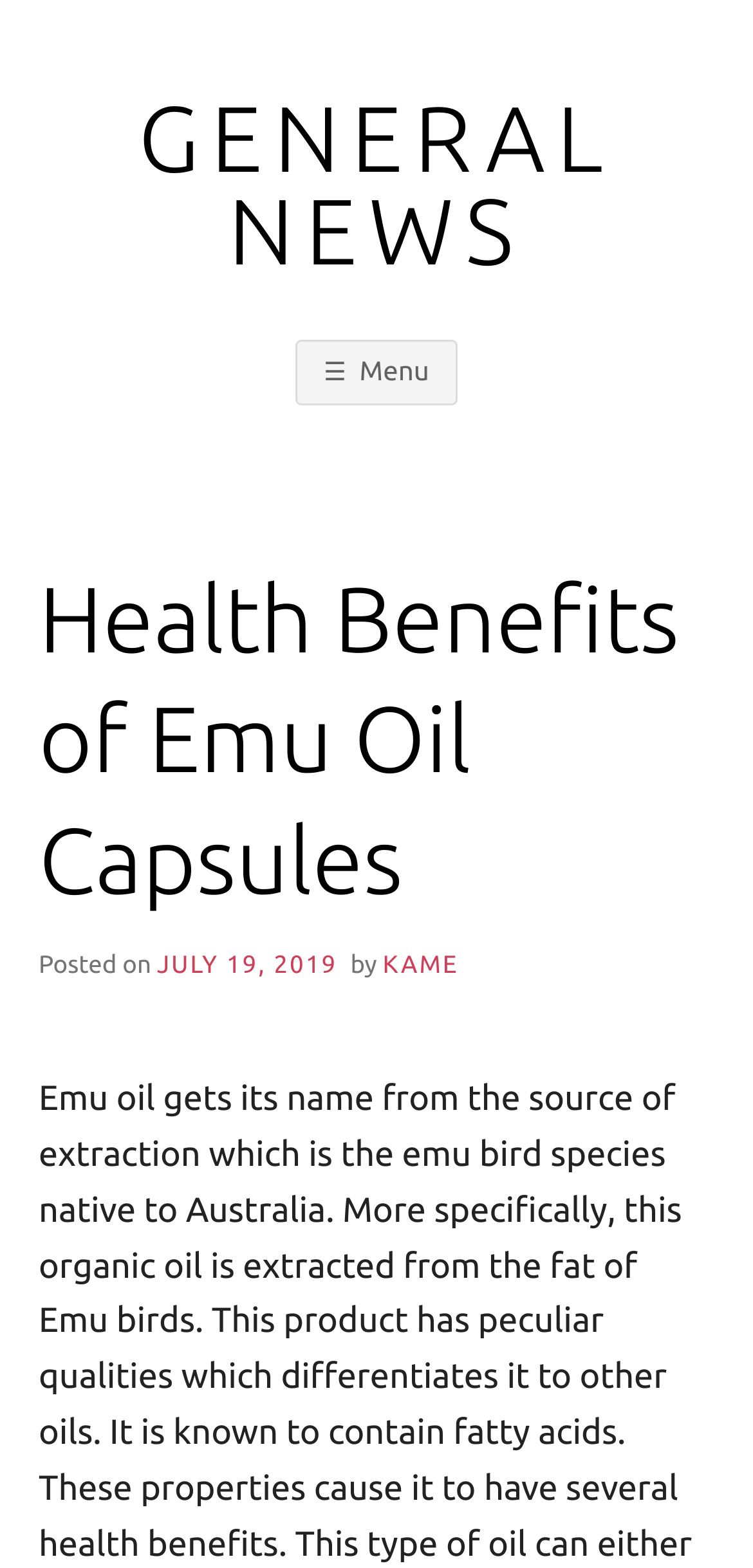What is the date of the article?
Please look at the screenshot and answer using one word or phrase.

JULY 19, 2019